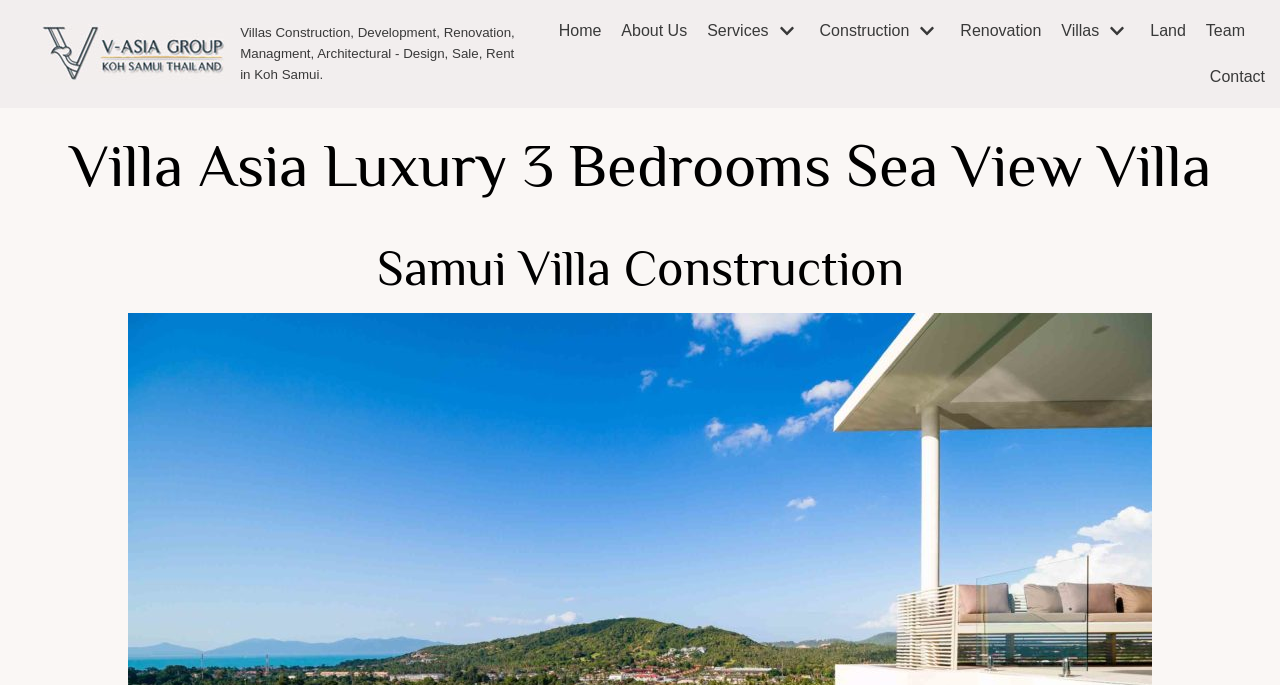Select the bounding box coordinates of the element I need to click to carry out the following instruction: "view villa asia luxury 3 bedrooms sea view villa".

[0.054, 0.191, 0.946, 0.29]